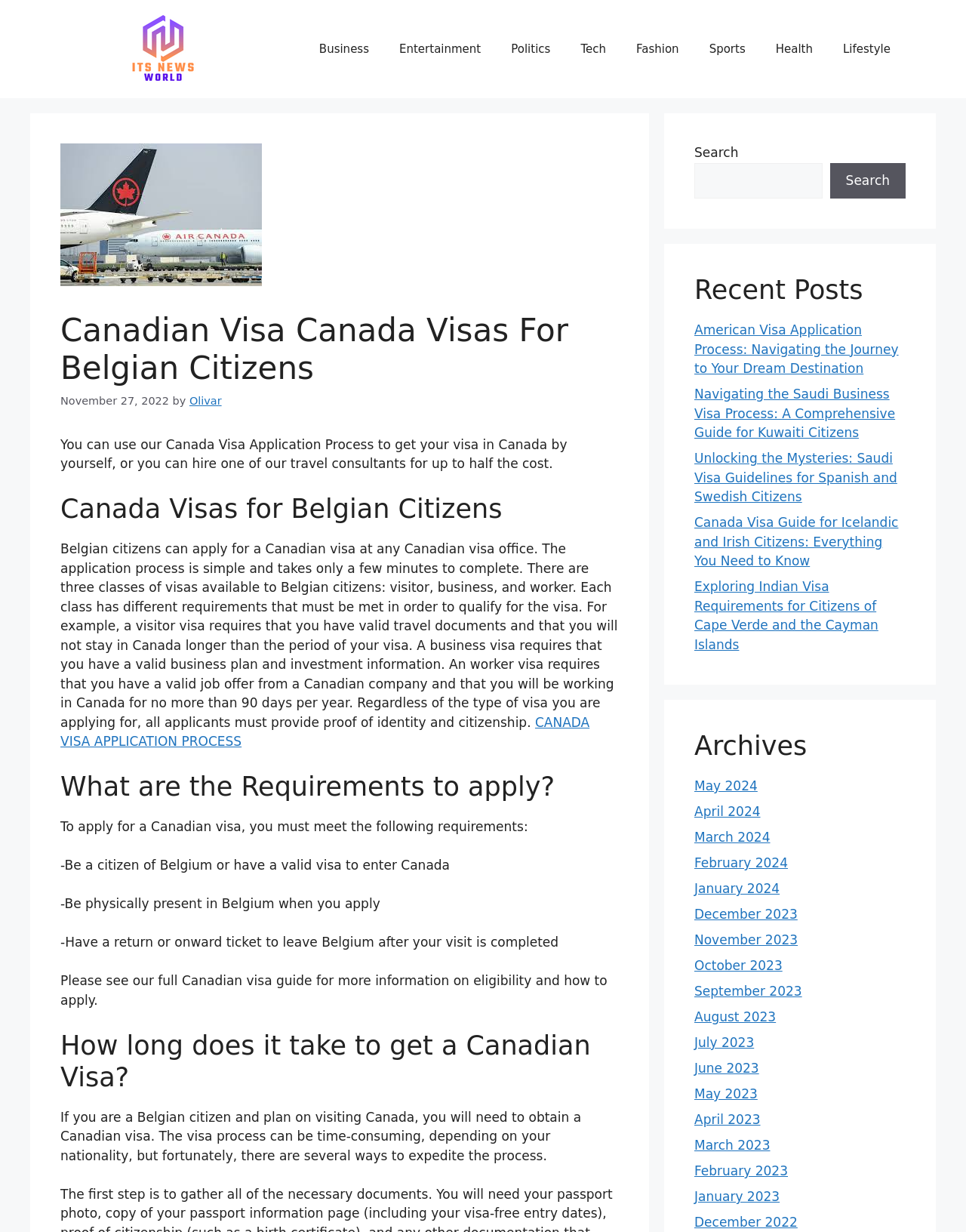What is the name of the website?
Please craft a detailed and exhaustive response to the question.

I determined the answer by looking at the banner element at the top of the webpage, which contains the image and link 'Its News World'.